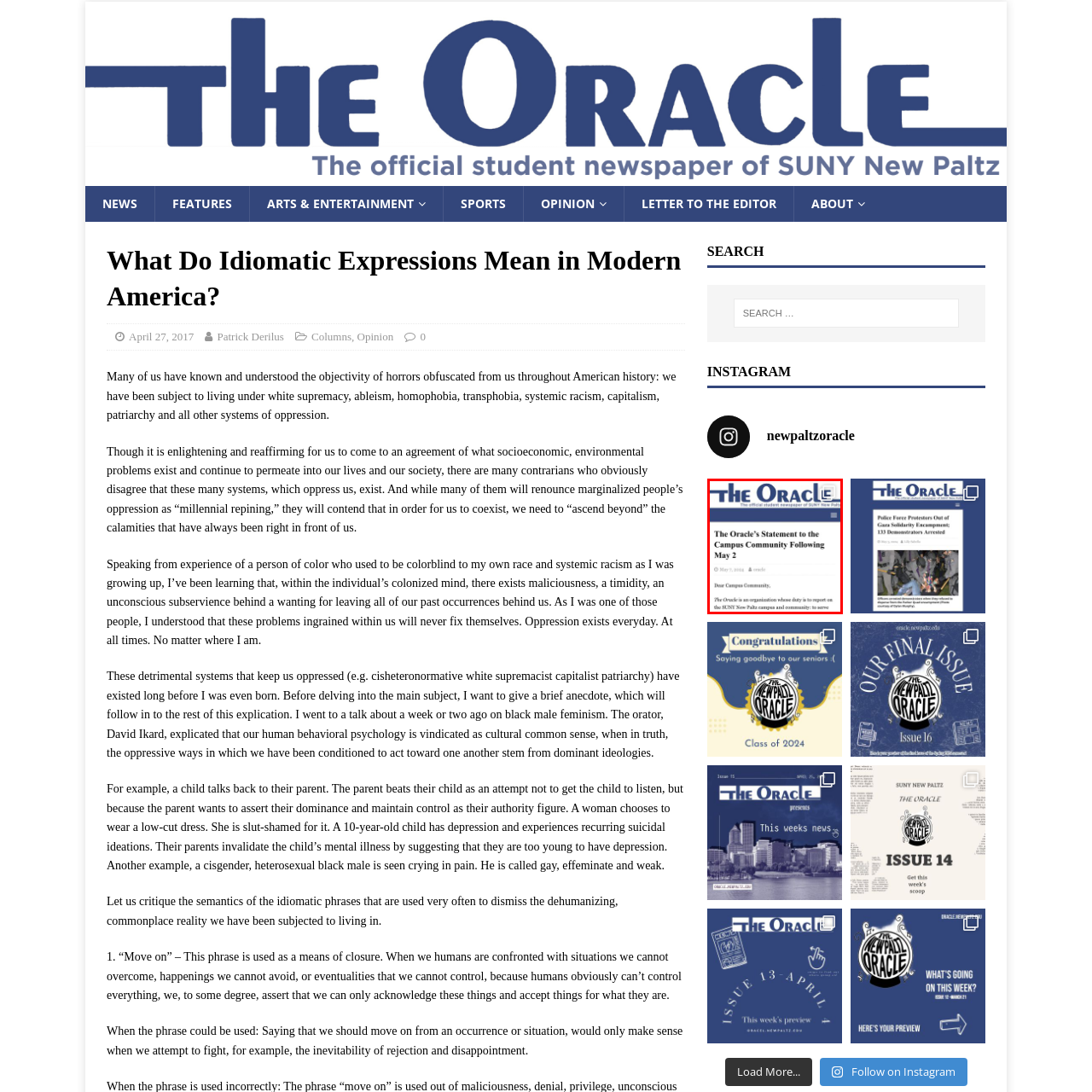On which date was the article published?
Look closely at the area highlighted by the red bounding box and give a detailed response to the question.

The publication date can be found below the title of the article, which explicitly states 'May 5, 2016'.